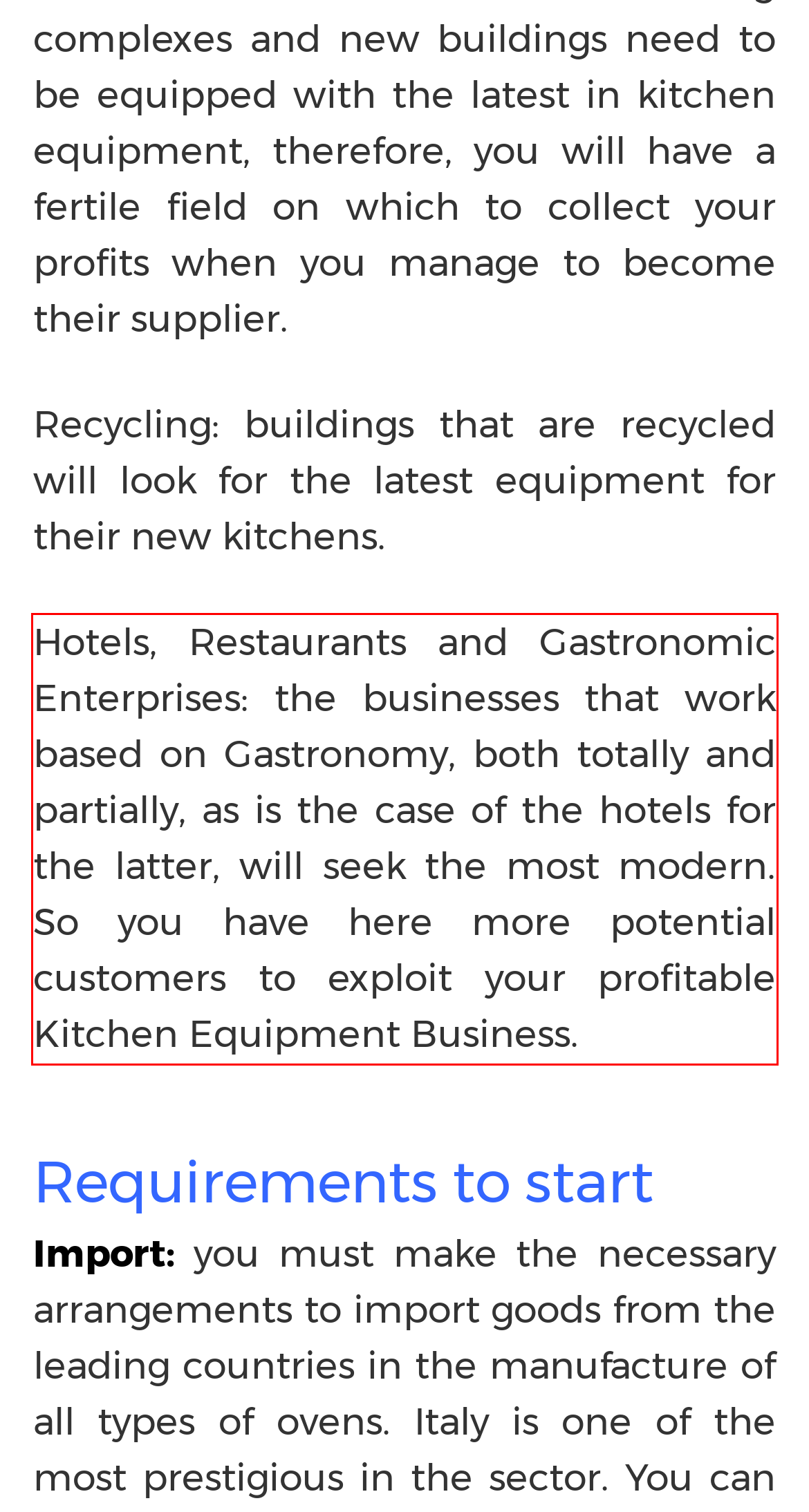You have a webpage screenshot with a red rectangle surrounding a UI element. Extract the text content from within this red bounding box.

Hotels, Restaurants and Gastronomic Enterprises: the businesses that work based on Gastronomy, both totally and partially, as is the case of the hotels for the latter, will seek the most modern. So you have here more potential customers to exploit your profitable Kitchen Equipment Business.